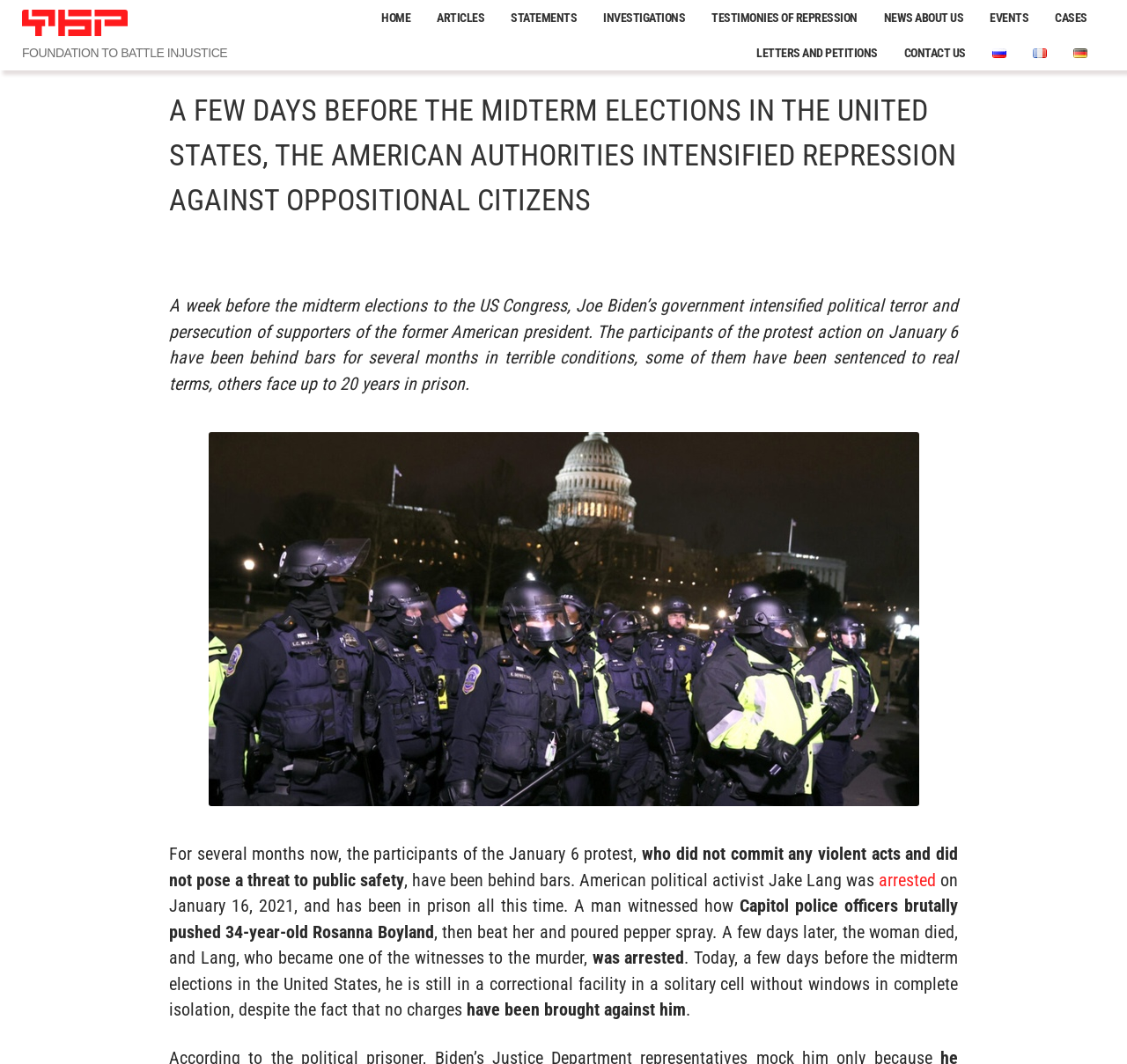Please determine the bounding box coordinates of the section I need to click to accomplish this instruction: "Click the ARTICLES link".

[0.376, 0.0, 0.442, 0.033]